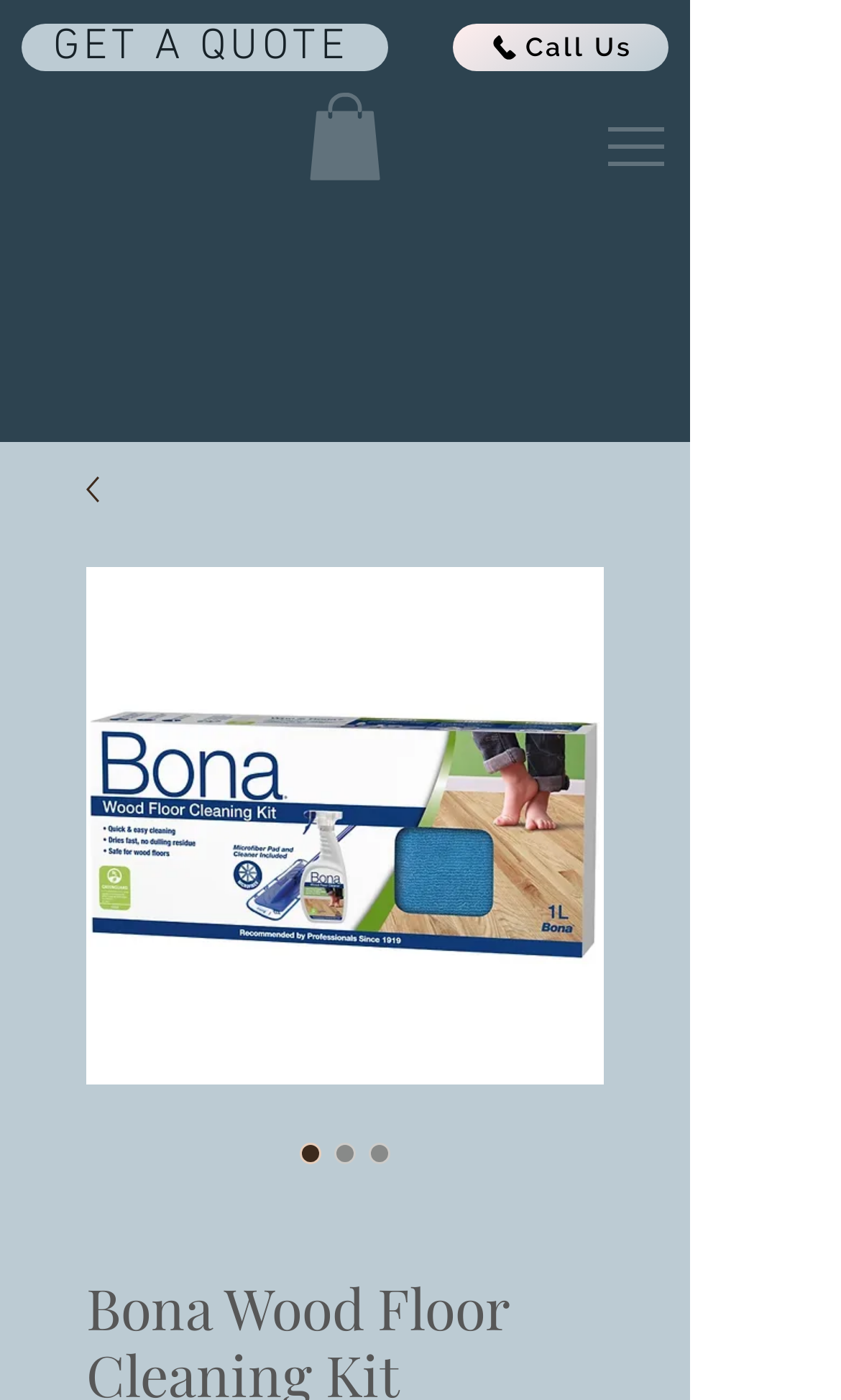What is the text on the top-left link? Look at the image and give a one-word or short phrase answer.

GET A QUOTE